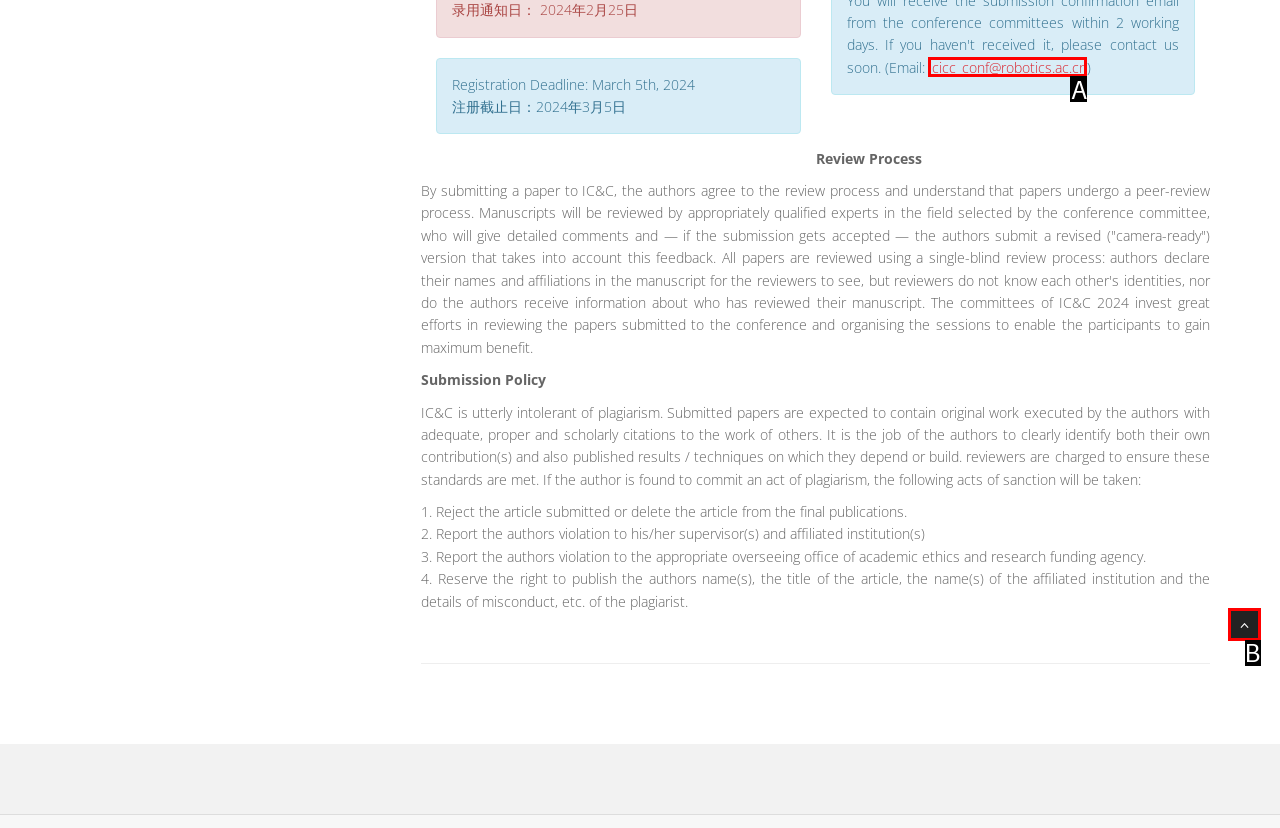Given the description: icicc_conf@robotics.ac.cn, select the HTML element that best matches it. Reply with the letter of your chosen option.

A